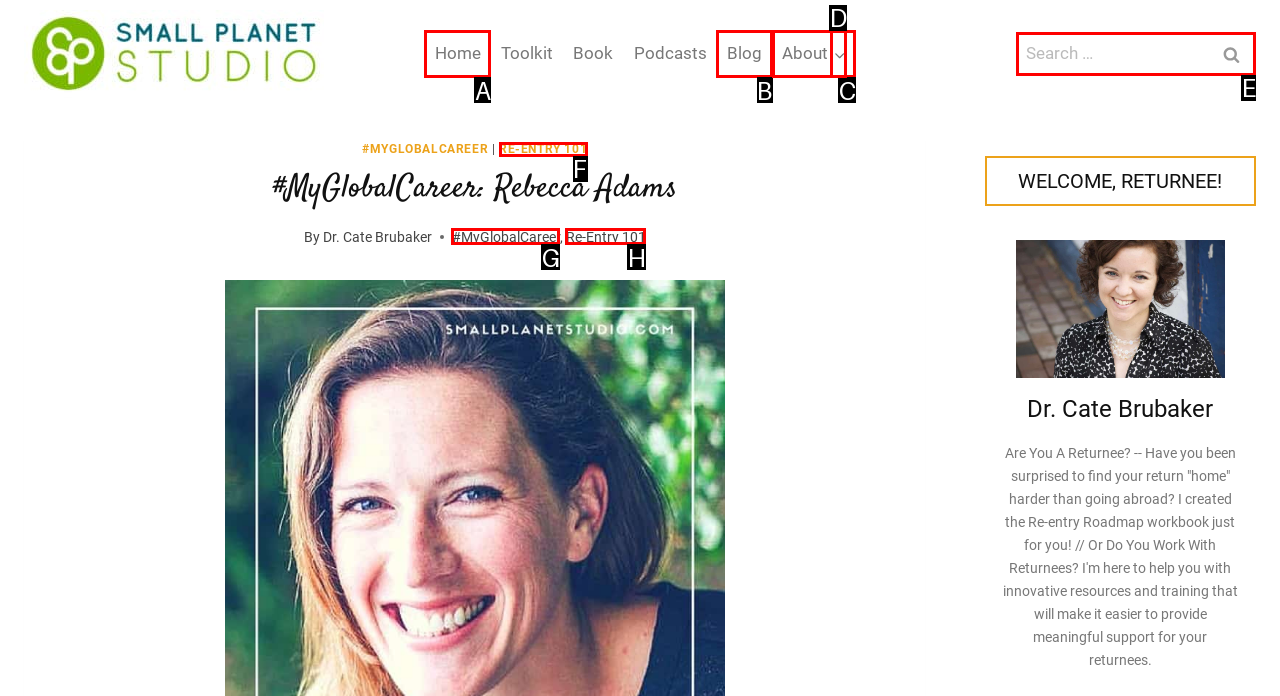Identify the HTML element to select in order to accomplish the following task: Search for something
Reply with the letter of the chosen option from the given choices directly.

E